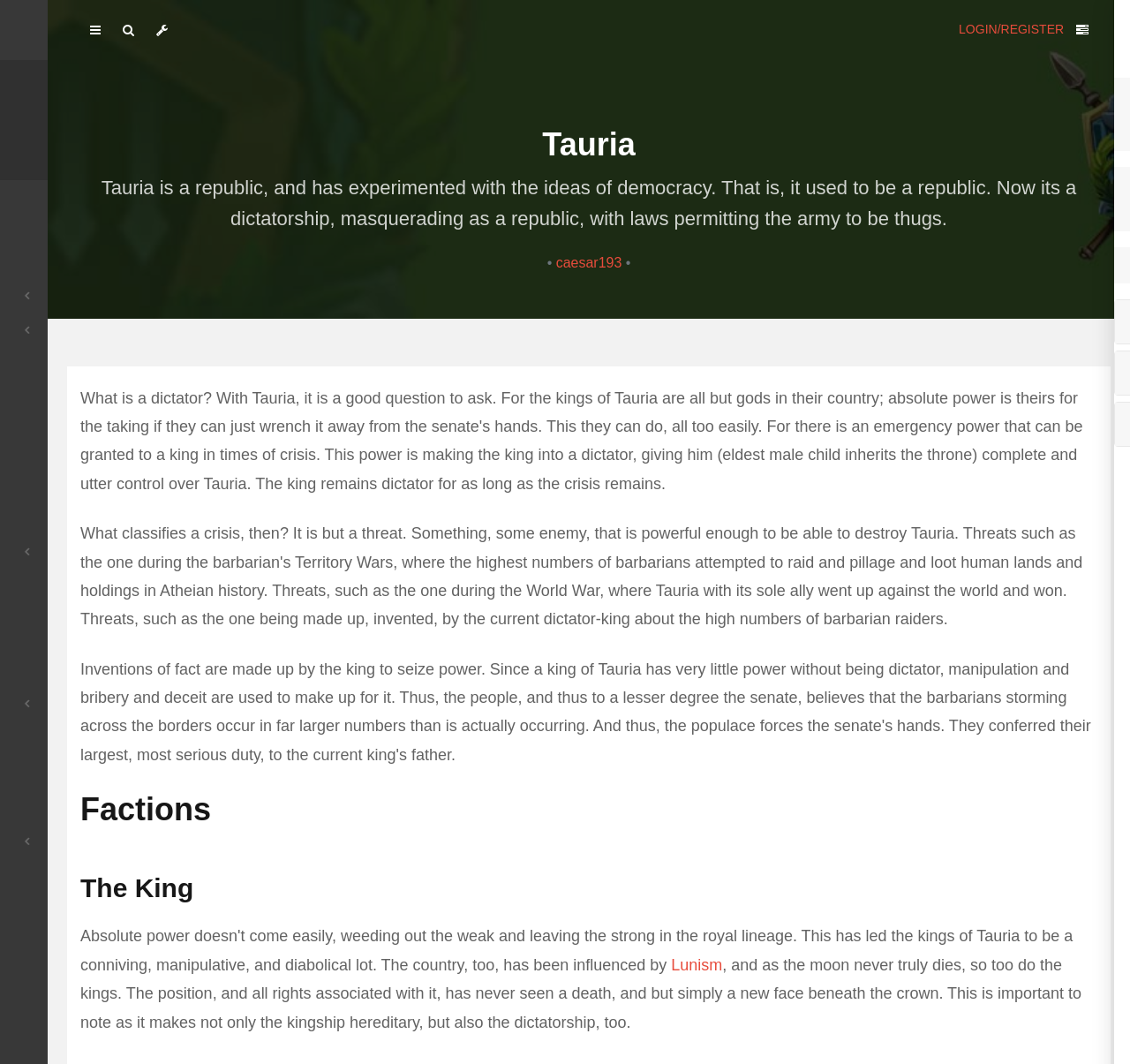Find the bounding box coordinates of the element's region that should be clicked in order to follow the given instruction: "Login or register". The coordinates should consist of four float numbers between 0 and 1, i.e., [left, top, right, bottom].

[0.848, 0.021, 0.941, 0.034]